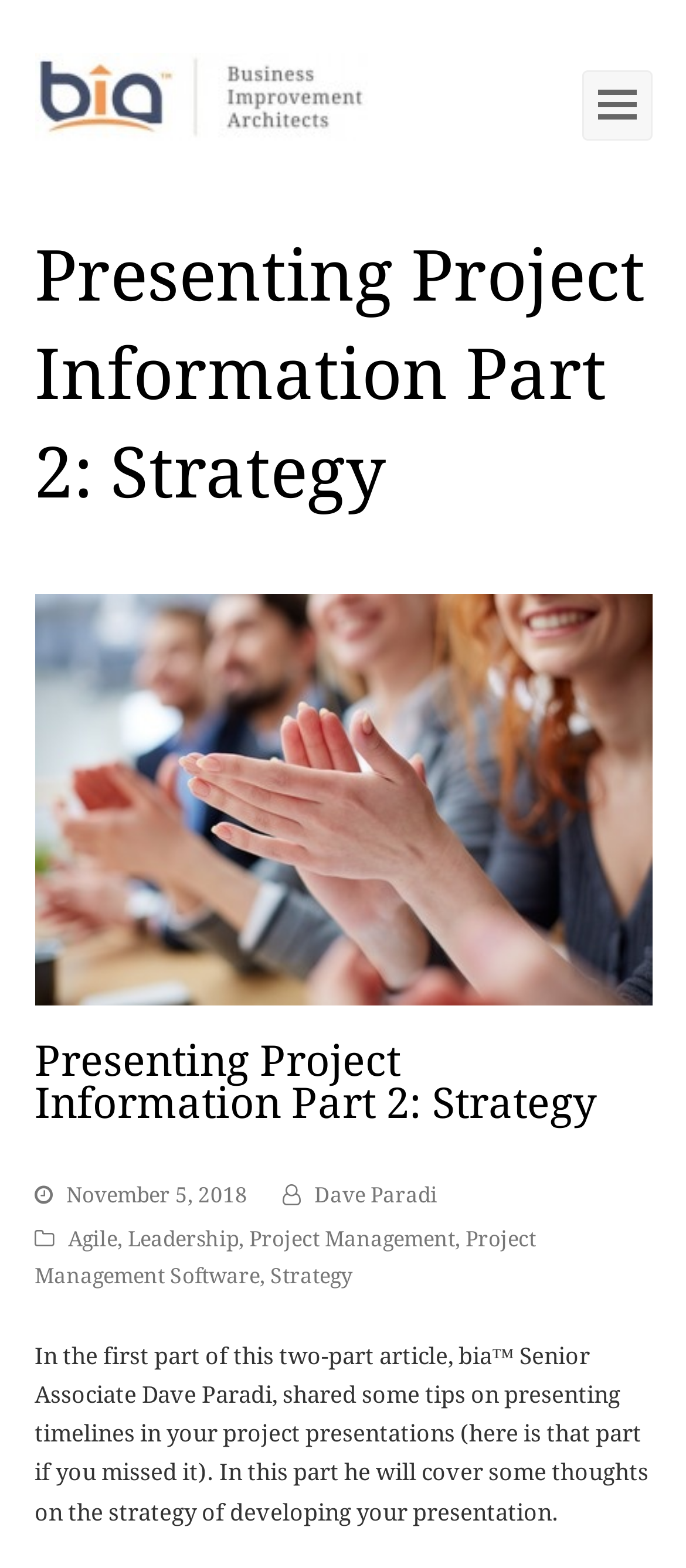Locate the bounding box coordinates of the area where you should click to accomplish the instruction: "view recent articles".

None